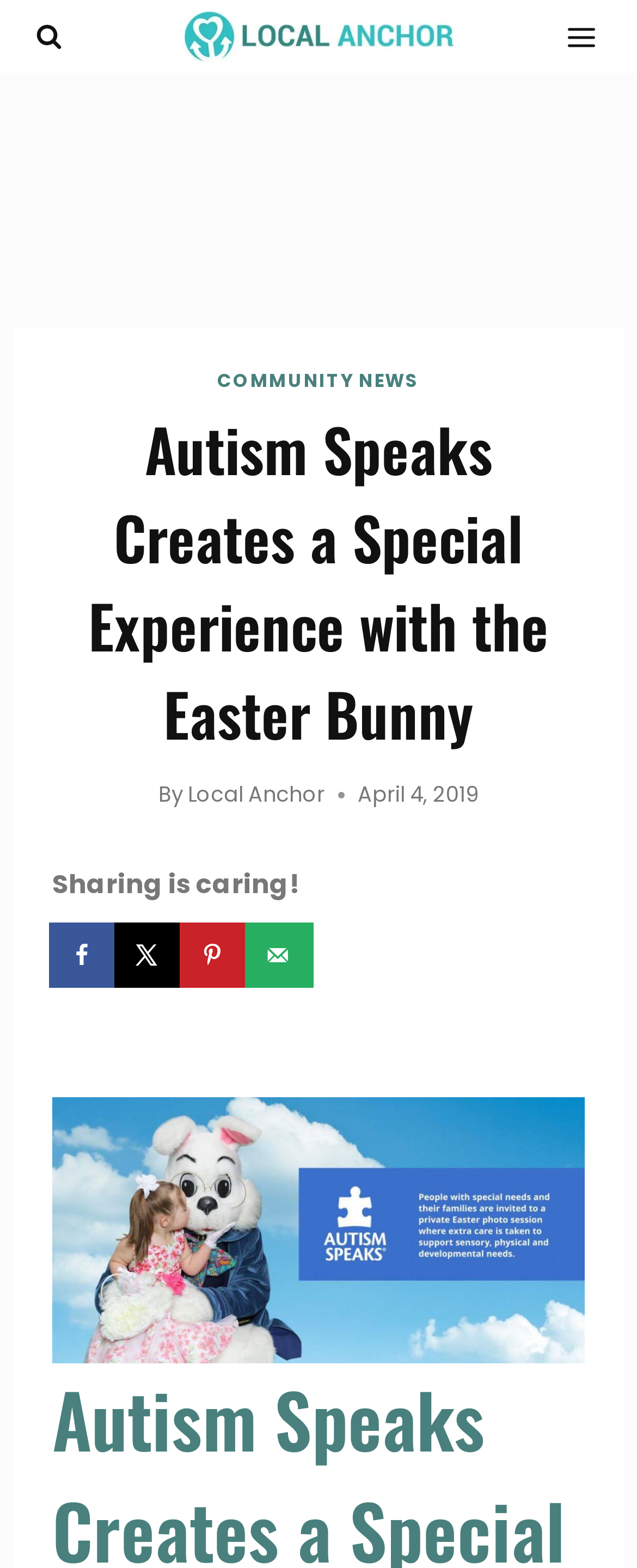Identify the bounding box coordinates of the region that should be clicked to execute the following instruction: "Learn more about the Easter Bunny event".

[0.082, 0.7, 0.918, 0.87]